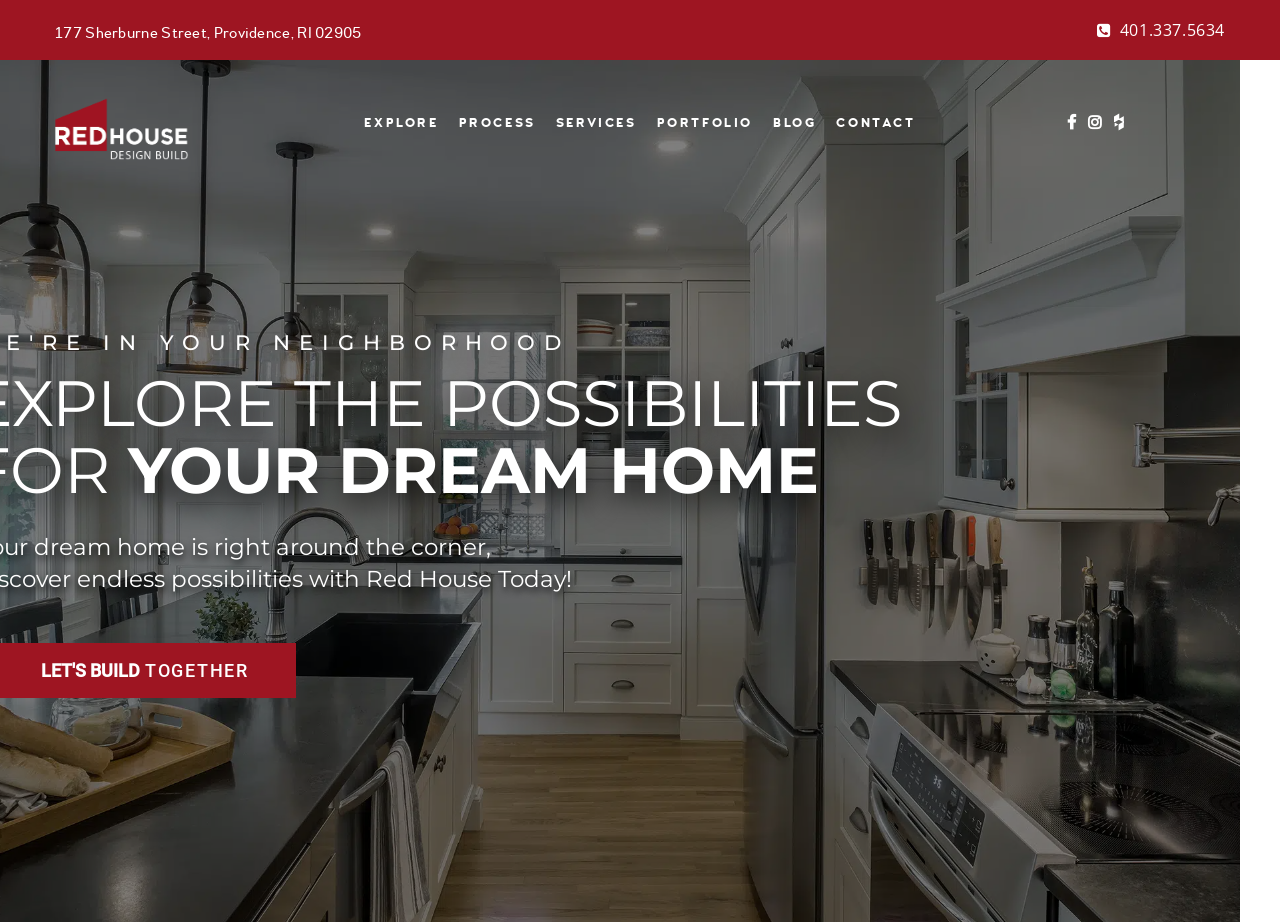Please determine the bounding box coordinates of the element's region to click in order to carry out the following instruction: "get in touch". The coordinates should be four float numbers between 0 and 1, i.e., [left, top, right, bottom].

[0.027, 0.697, 0.262, 0.757]